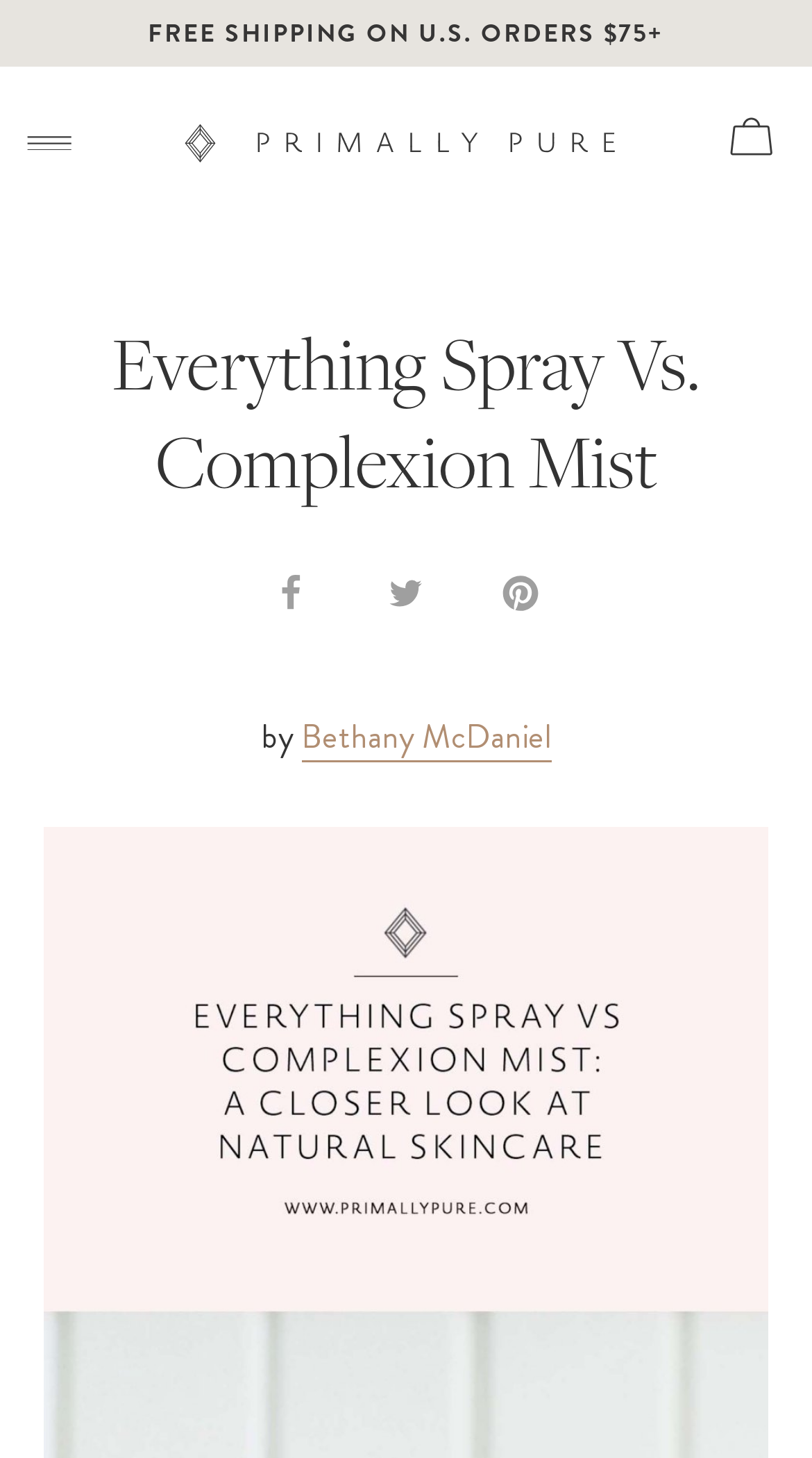Using the webpage screenshot and the element description Baby, determine the bounding box coordinates. Specify the coordinates in the format (top-left x, top-left y, bottom-right x, bottom-right y) with values ranging from 0 to 1.

[0.103, 0.795, 0.974, 0.832]